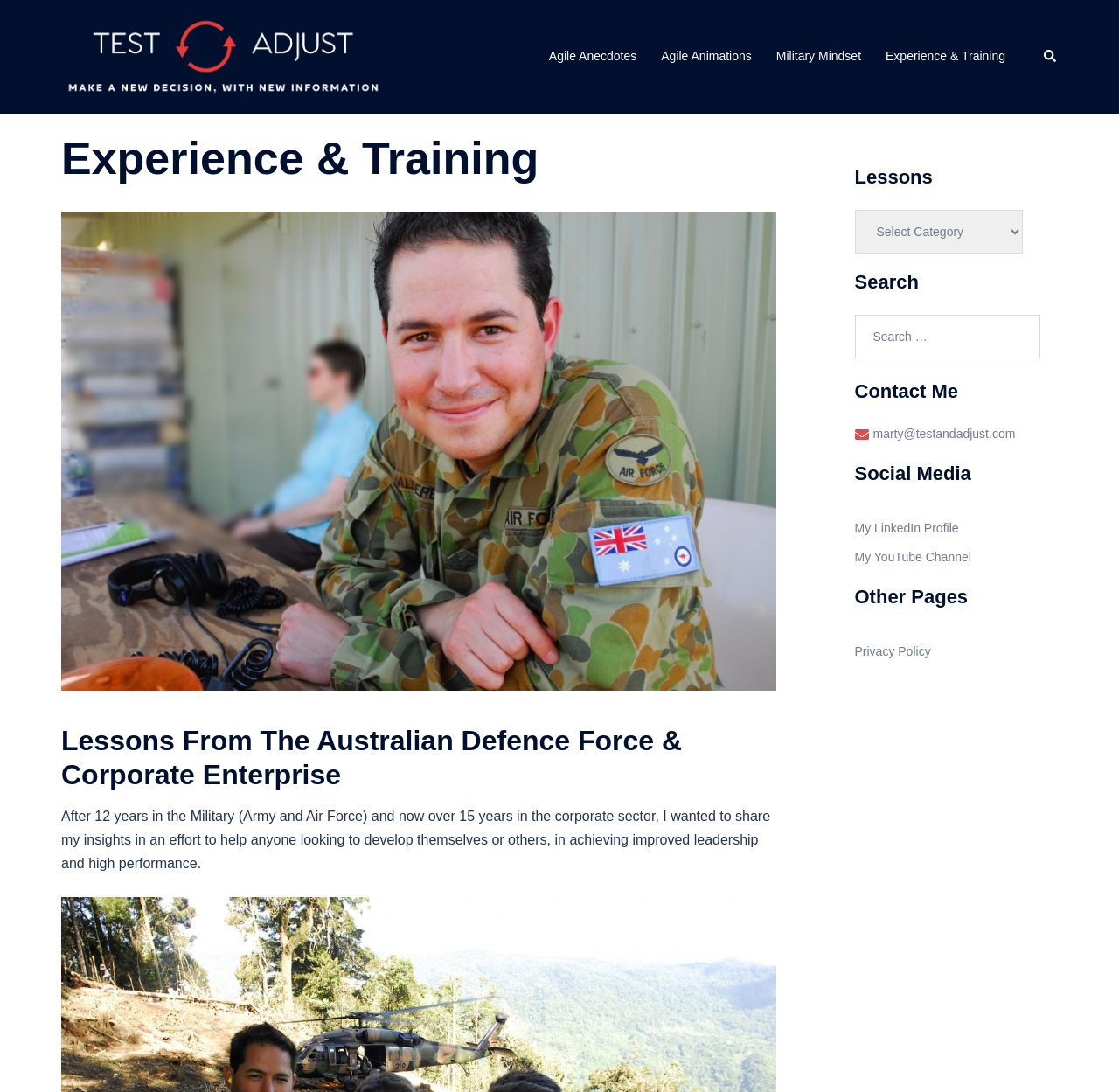Please locate the bounding box coordinates of the element that needs to be clicked to achieve the following instruction: "Click on Test & Adjust". The coordinates should be four float numbers between 0 and 1, i.e., [left, top, right, bottom].

[0.055, 0.044, 0.345, 0.058]